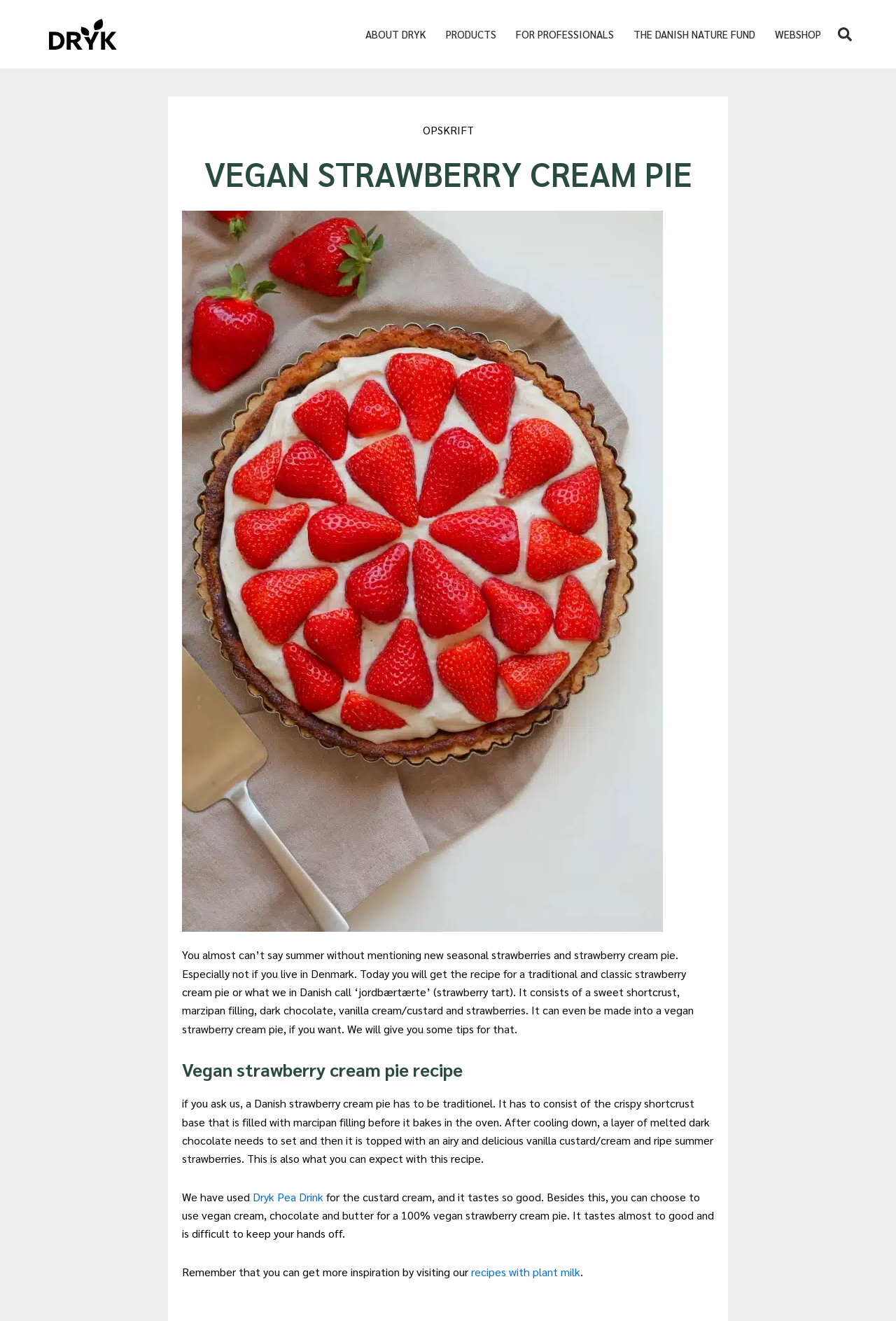Find the headline of the webpage and generate its text content.

VEGAN STRAWBERRY CREAM PIE